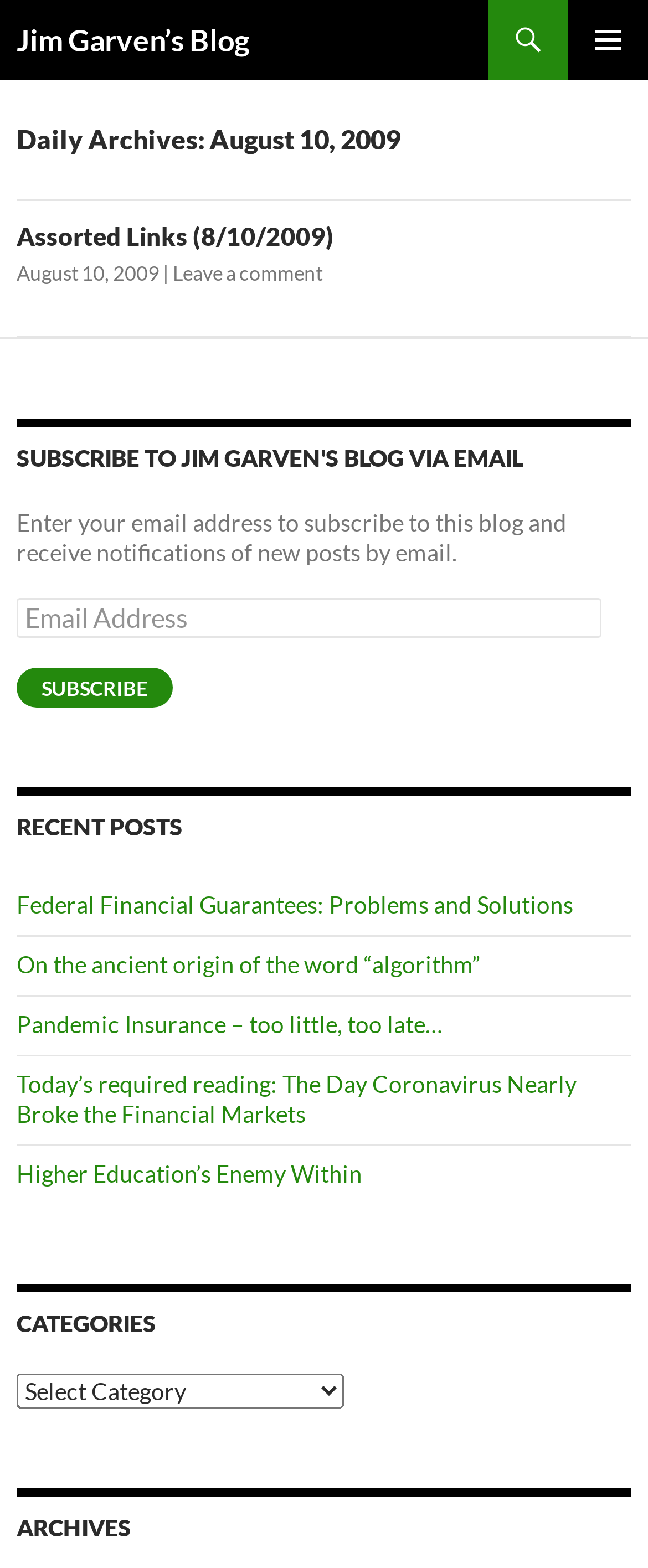How many recent posts are listed?
Answer the question with a detailed and thorough explanation.

The recent posts section is located in the middle of the page, and it lists 5 links to recent posts, including 'Federal Financial Guarantees: Problems and Solutions', 'On the ancient origin of the word “algorithm”', and others.